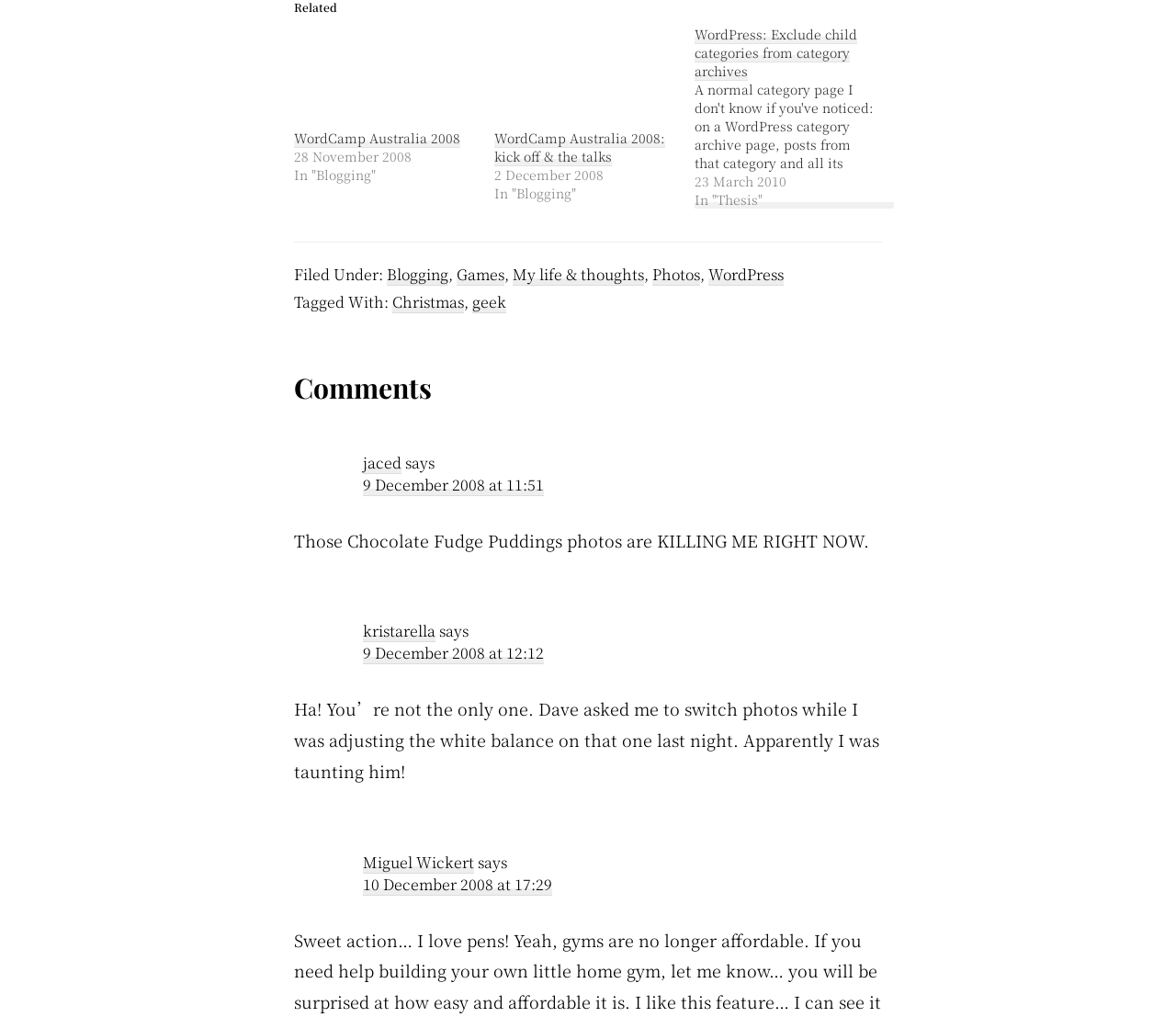Who made the first comment?
Please provide a full and detailed response to the question.

I found the author of the first comment by looking at the link element with the text 'jaced' which is located above the comment text.